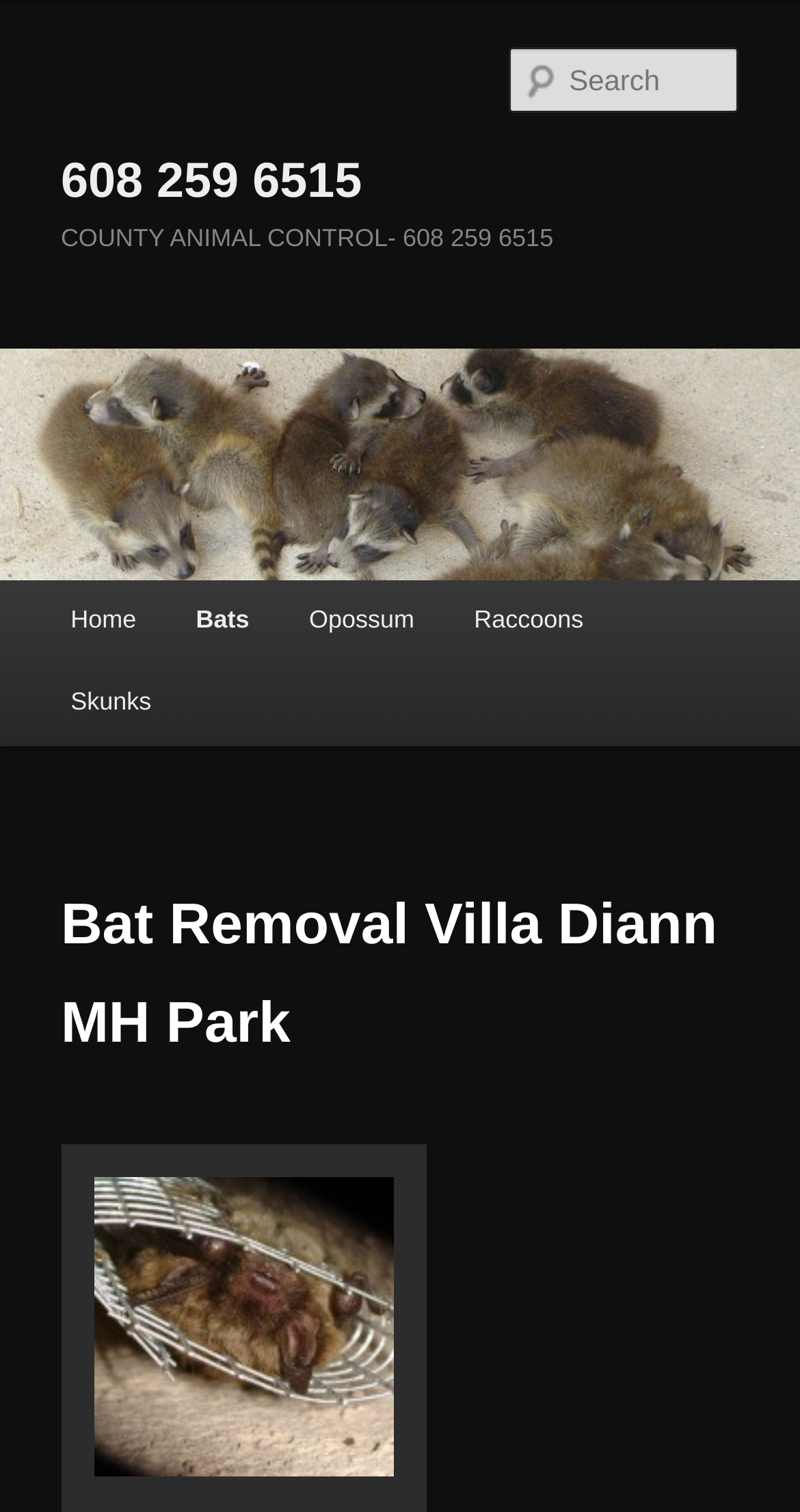How many links are in the main menu?
Look at the screenshot and give a one-word or phrase answer.

4